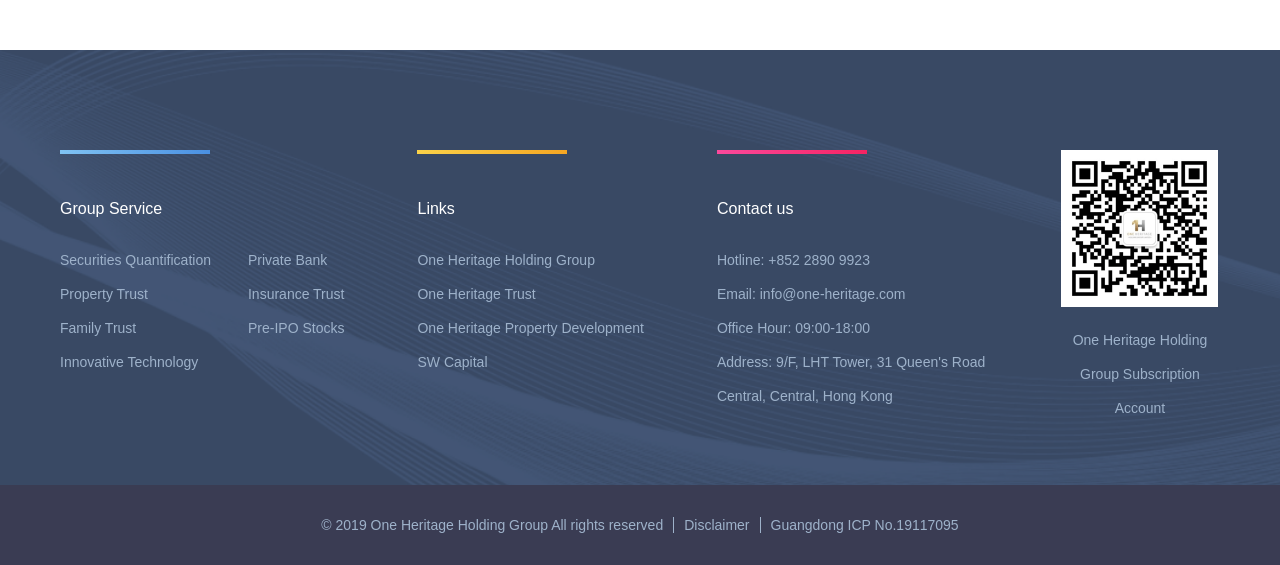Determine the bounding box coordinates for the clickable element to execute this instruction: "Call the hotline". Provide the coordinates as four float numbers between 0 and 1, i.e., [left, top, right, bottom].

[0.56, 0.43, 0.771, 0.491]